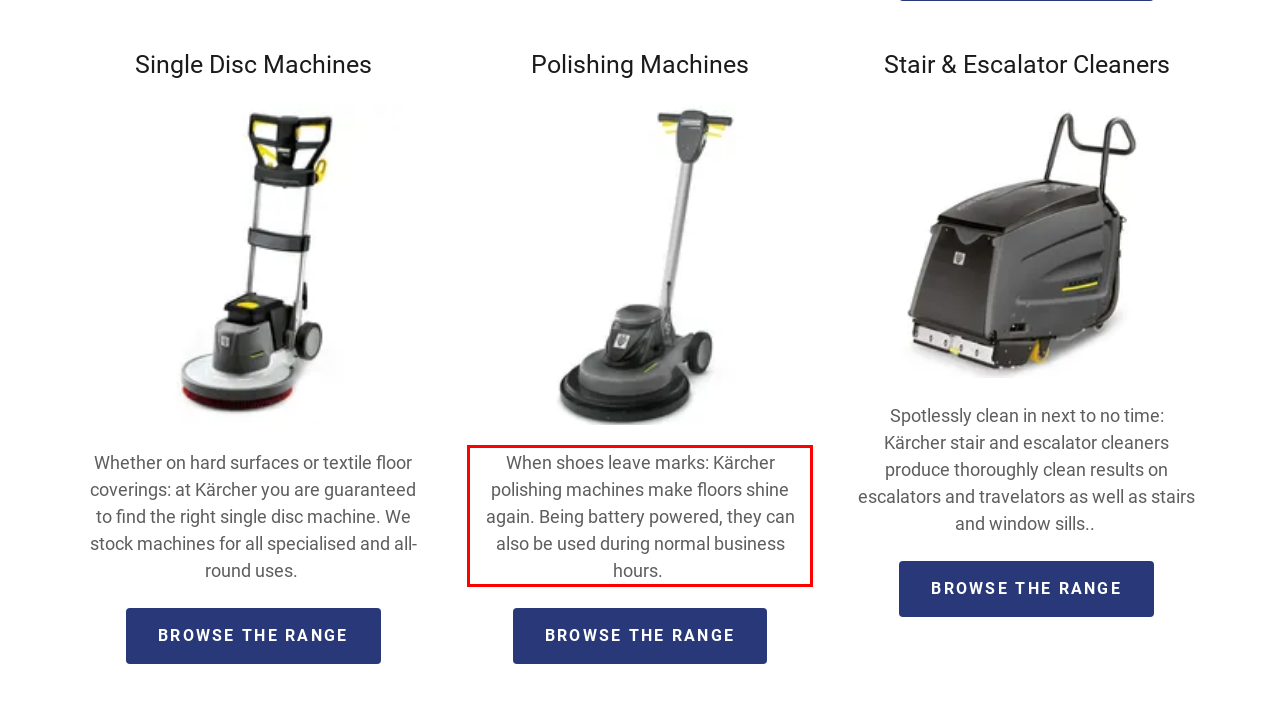In the given screenshot, locate the red bounding box and extract the text content from within it.

When shoes leave marks: Kärcher polishing machines make floors shine again. Being battery powered, they can also be used during normal business hours.